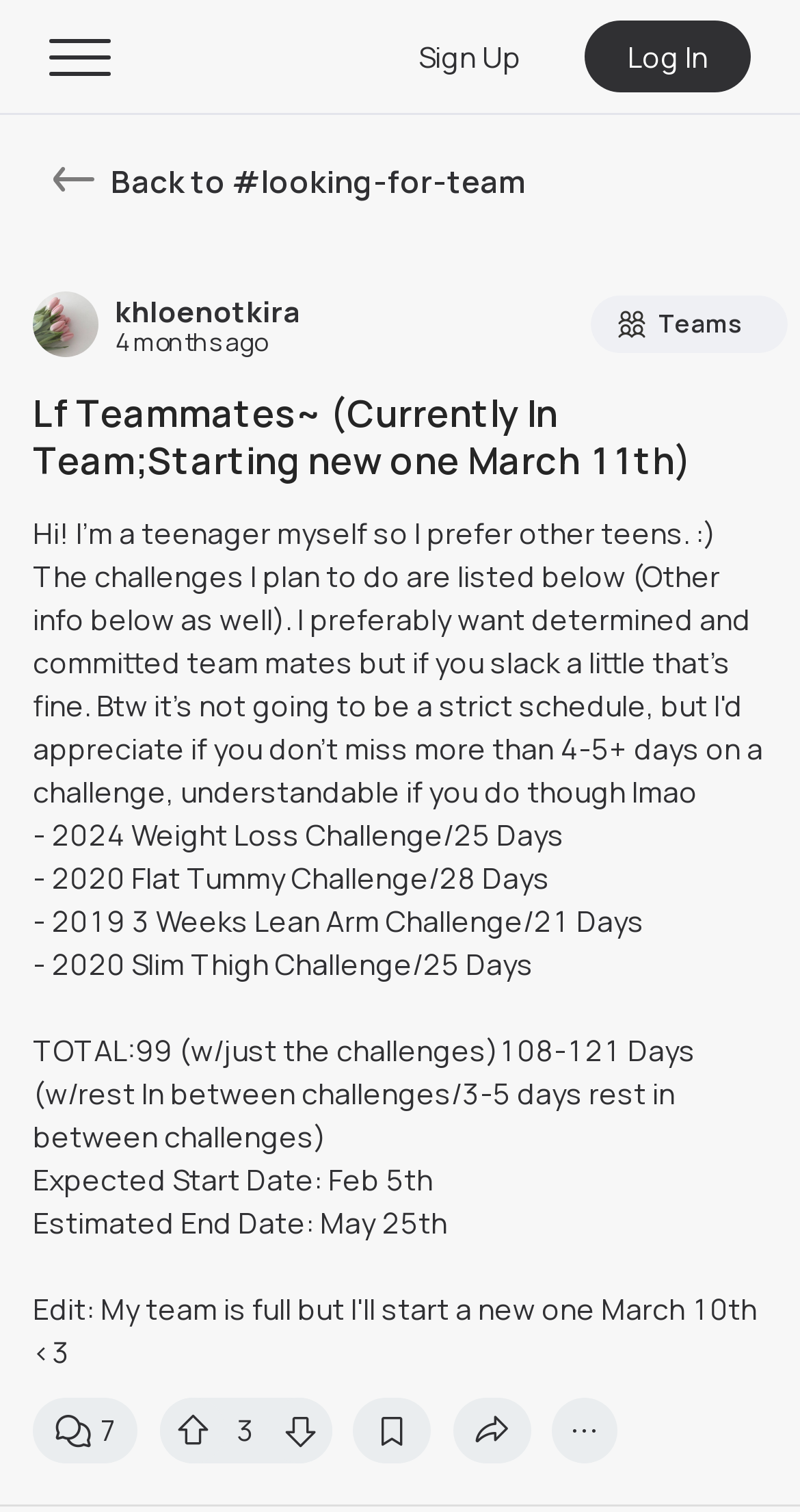What type of content is available on this webpage?
Provide a one-word or short-phrase answer based on the image.

Workout Videos, Recipes, etc.